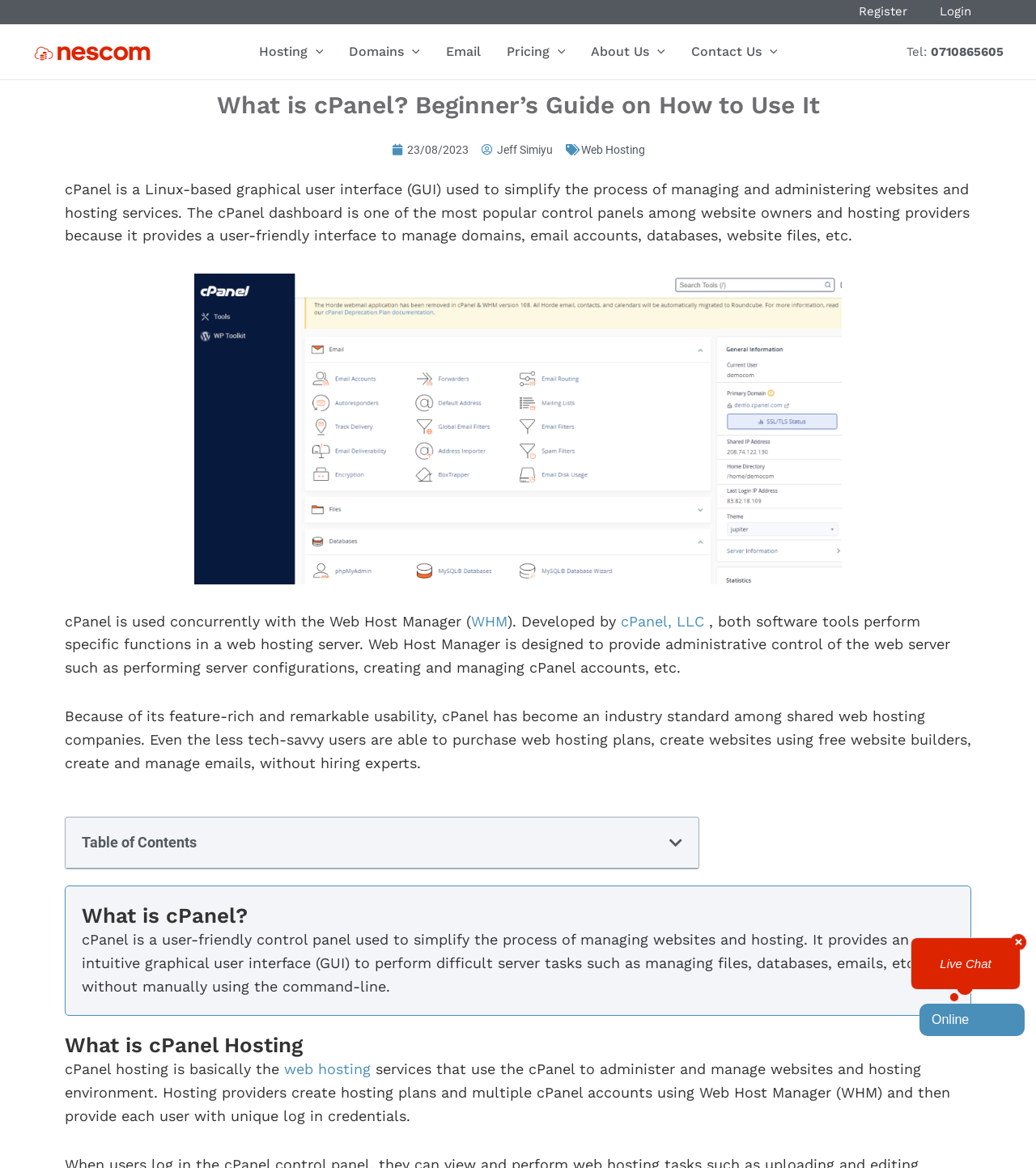Find the bounding box coordinates of the clickable area that will achieve the following instruction: "Click on cPanel, LLC".

[0.599, 0.524, 0.68, 0.539]